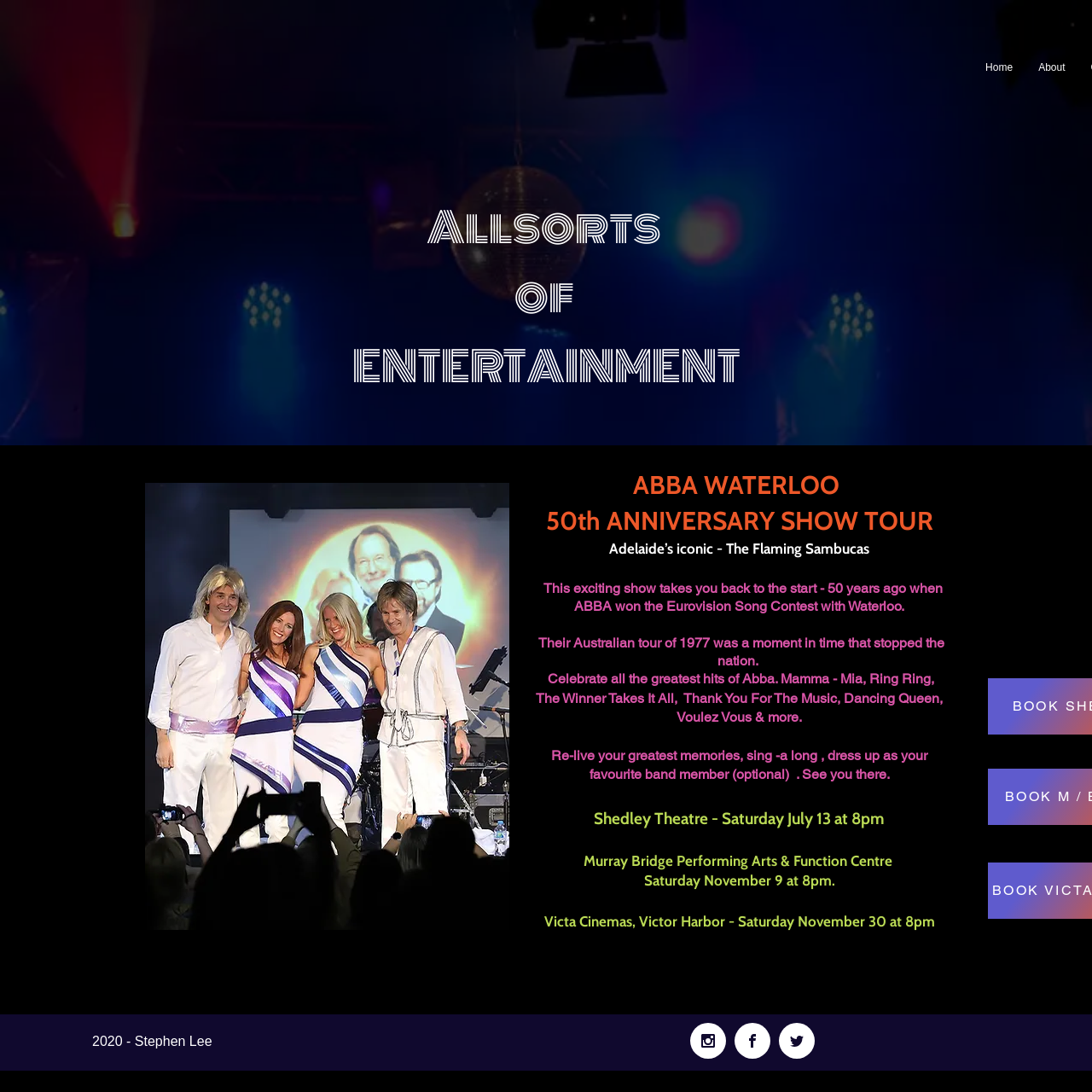Provide the bounding box coordinates in the format (top-left x, top-left y, bottom-right x, bottom-right y). All values are floating point numbers between 0 and 1. Determine the bounding box coordinate of the UI element described as: November 2023 Trestleboard

None